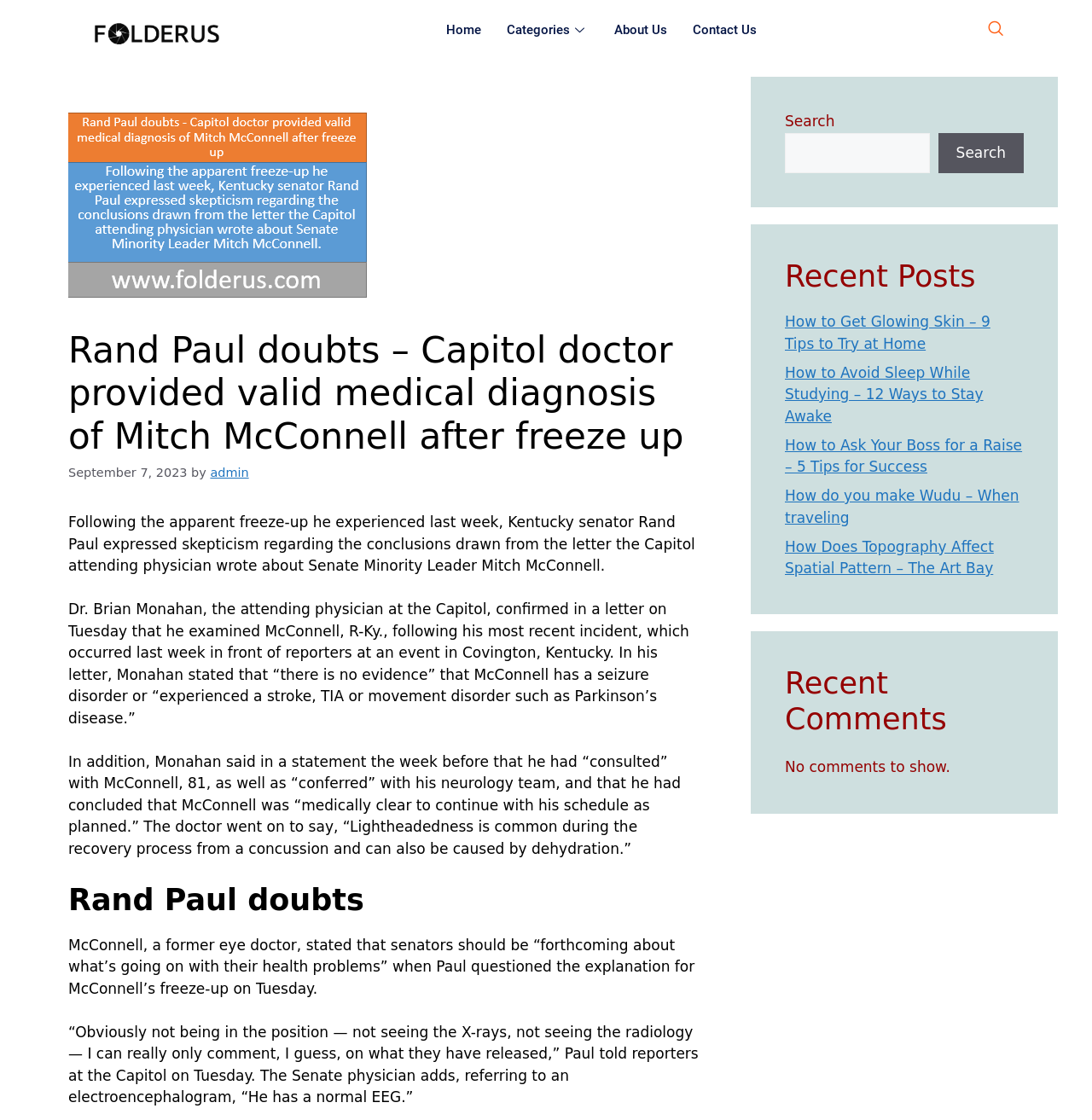Please find the bounding box coordinates of the clickable region needed to complete the following instruction: "View Jayakodi Hardware Stores". The bounding box coordinates must consist of four float numbers between 0 and 1, i.e., [left, top, right, bottom].

None